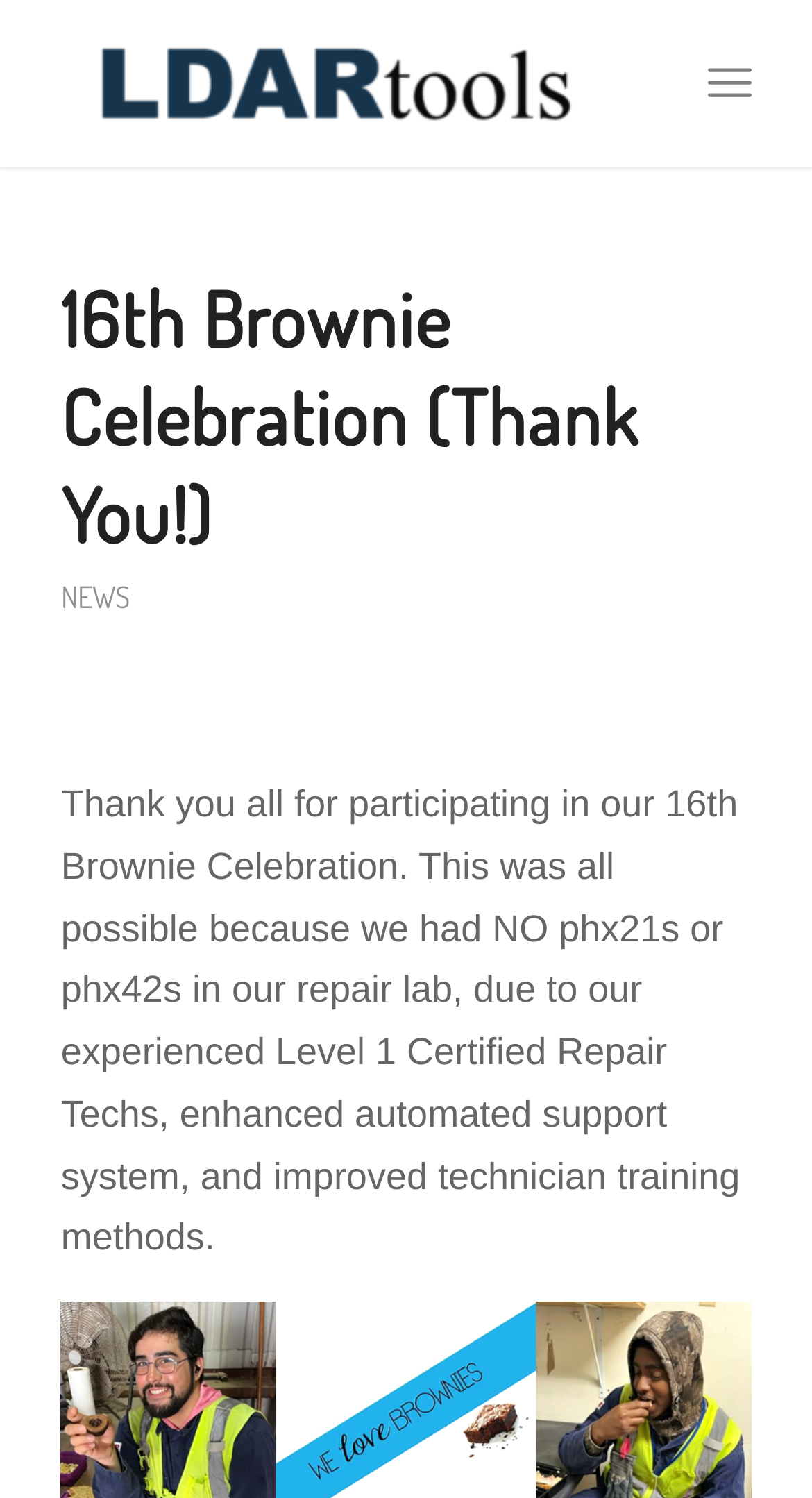Describe the webpage meticulously, covering all significant aspects.

The webpage is about the 16th Brownie Celebration, with a focus on expressing gratitude to participants. At the top-left corner, there is a logo image of LDARtools, which is also a clickable link. 

Below the logo, there is a header section that spans across the top of the page. Within this section, there is a large heading that reads "16th Brownie Celebration (Thank You!)" on the left side, and a smaller link labeled "NEWS" on the right side. 

Underneath the header section, there is a paragraph of text that occupies most of the page. This text expresses thanks to all participants in the 16th Brownie Celebration, attributing the success to the absence of certain equipment in the repair lab, as well as the expertise of Level 1 Certified Repair Techs, an automated support system, and improved technician training methods.

On the top-right corner, there is a small link with no label.